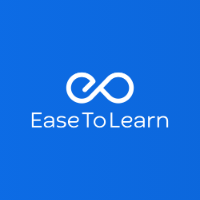Generate a detailed caption for the image.

The image features the logo of "EaseToLearn," presented prominently against a vibrant blue background. The design showcases an infinity symbol intertwined with the letters 'E' and 'T,' representing the company's commitment to providing limitless learning opportunities. Below the symbol, the name "EaseToLearn" is displayed in a clean, modern font, emphasizing clarity and accessibility in education. This branding reflects the organization's mission to simplify the learning process and enhance educational experiences for its users.